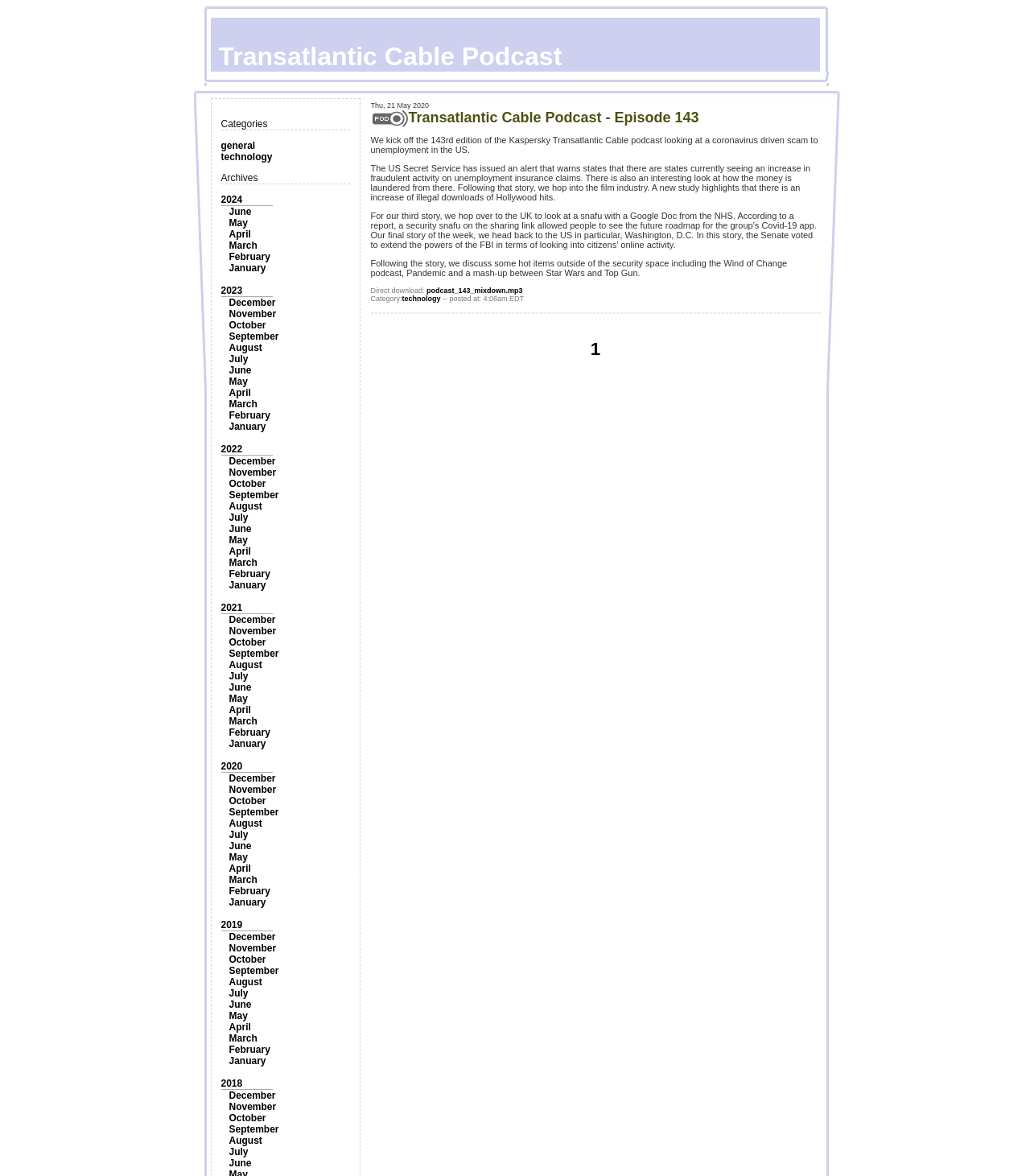From the element description Transatlantic Cable Podcast, predict the bounding box coordinates of the UI element. The coordinates must be specified in the format (top-left x, top-left y, bottom-right x, bottom-right y) and should be within the 0 to 1 range.

[0.181, 0.015, 0.819, 0.061]